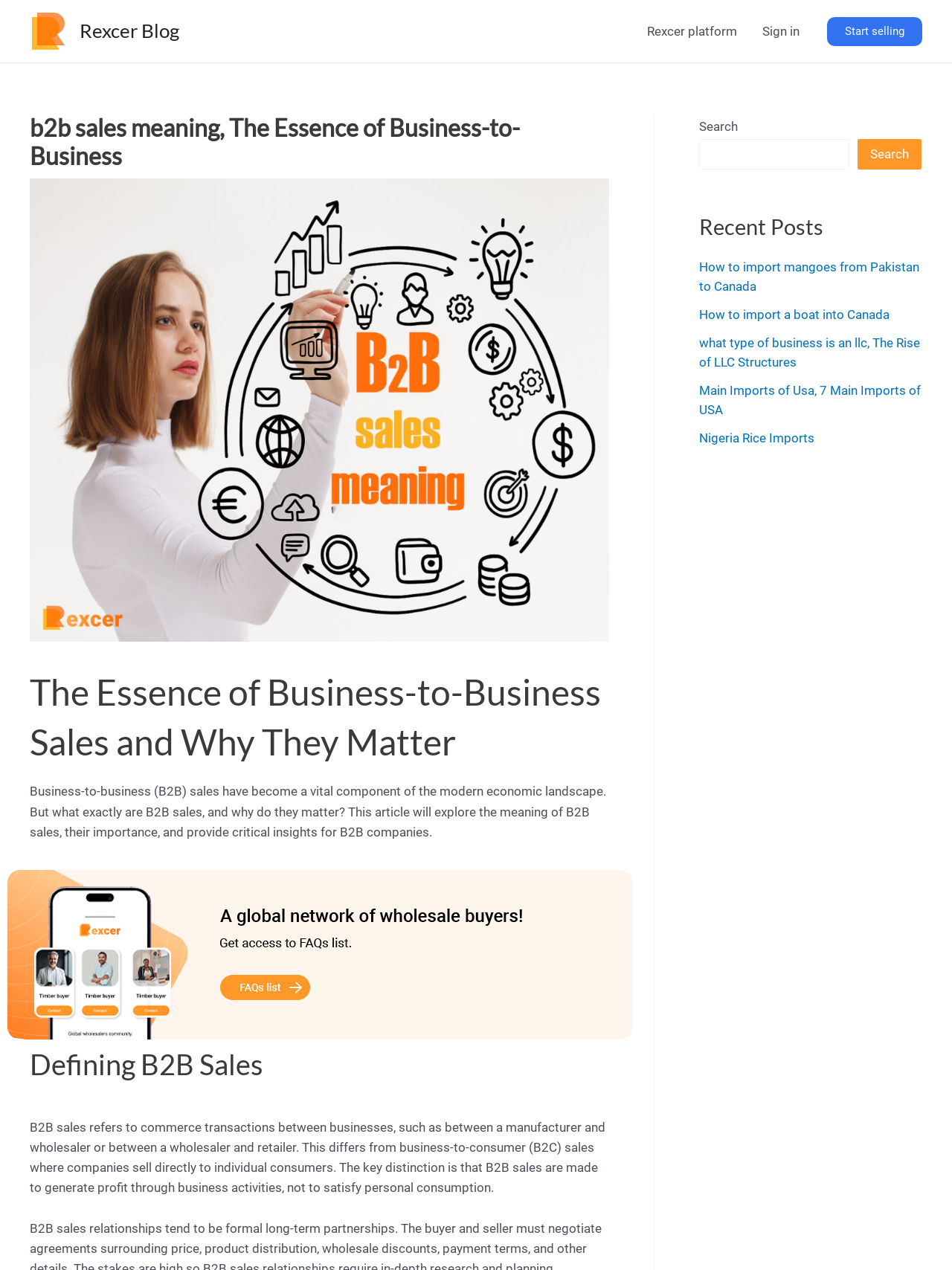Can you specify the bounding box coordinates for the region that should be clicked to fulfill this instruction: "Read the 'Start selling' article".

[0.869, 0.013, 0.969, 0.036]